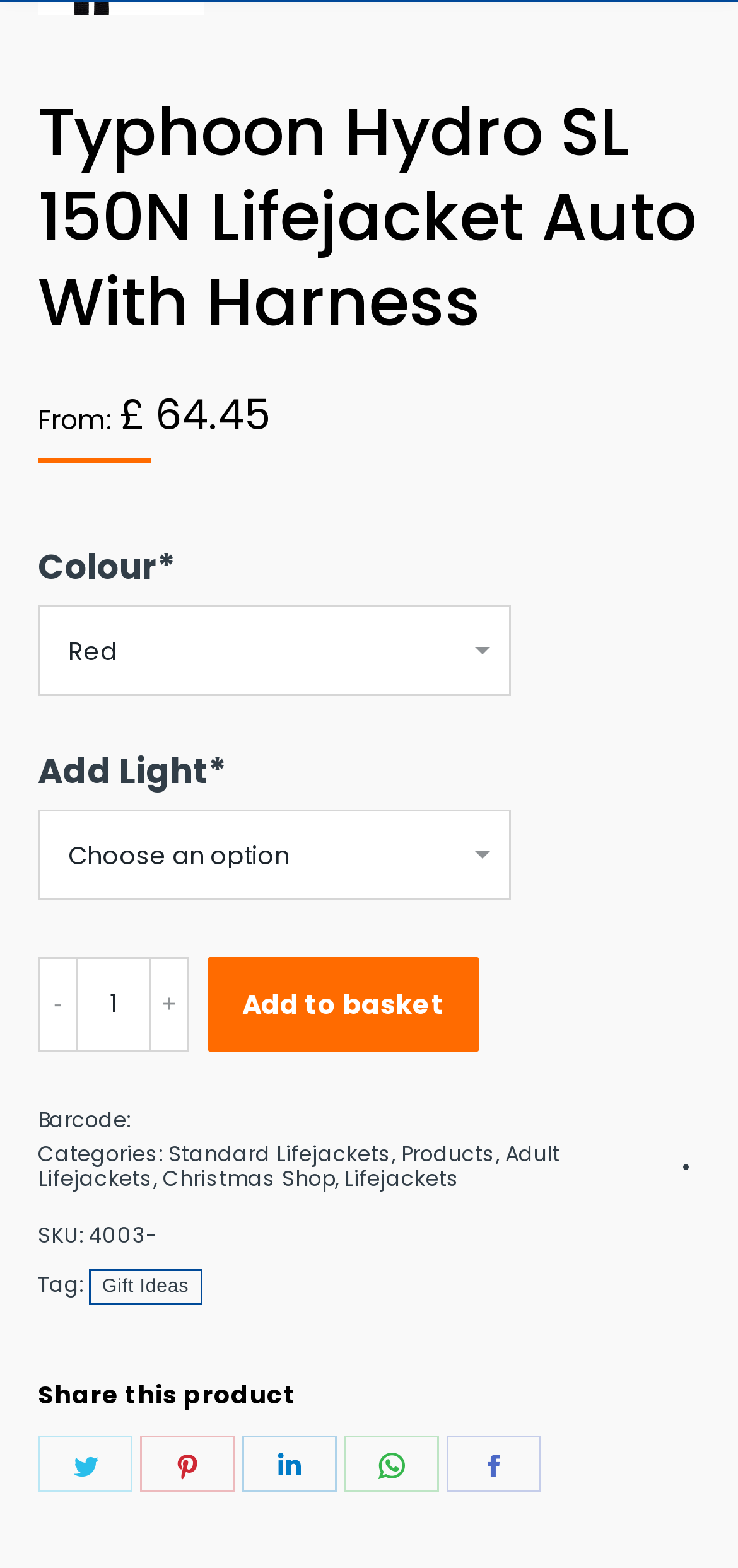What is the barcode of the product?
Using the information from the image, provide a comprehensive answer to the question.

The barcode of the product is not specified on the webpage, only the label 'Barcode:' is present.